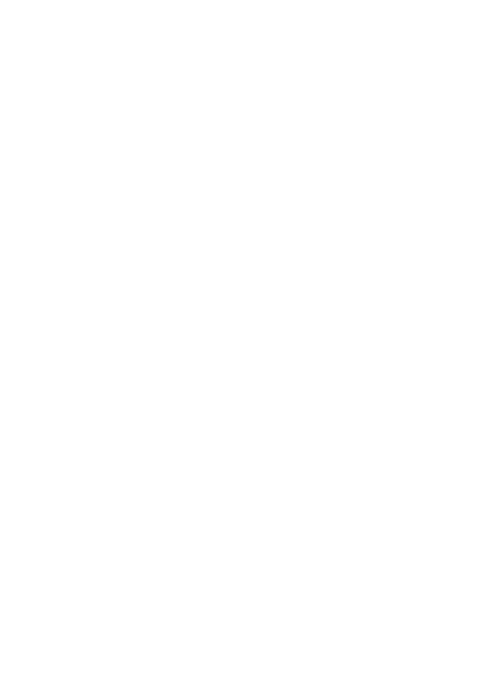Write a descriptive caption for the image, covering all notable aspects.

This image showcases a set of three uniquely designed illustrated magnets shaped like charming houses, titled "Set of 3 illustrated magnets 'homes'." Crafted with care by Julia Lu Studio, each magnet features original hand illustrations, adding a whimsical touch to your refrigerator or magnetic board. 

The magnets are made from clay, meticulously painted in black, and glazed with a transparent finish that enhances their appeal. This delightful set allows you to create your own miniature village, providing both functionality and artistic flair to your space. 

Approximate dimensions for each magnet include: 
- House 1: 3.8 cm x 2.2 cm
- House 2: 3.5 cm x 3 cm
- House 3: 4.2 cm x 2.5 cm

Offered at a price of €11.49 (tax included), these handmade pieces are not only unique but also available for immediate purchase. Enjoy the craftsmanship and creativity that comes with each of these delightful home magnets!